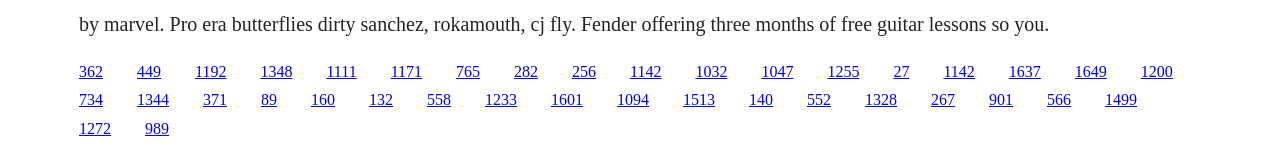Using the element description: "1344", determine the bounding box coordinates for the specified UI element. The coordinates should be four float numbers between 0 and 1, [left, top, right, bottom].

[0.107, 0.601, 0.132, 0.713]